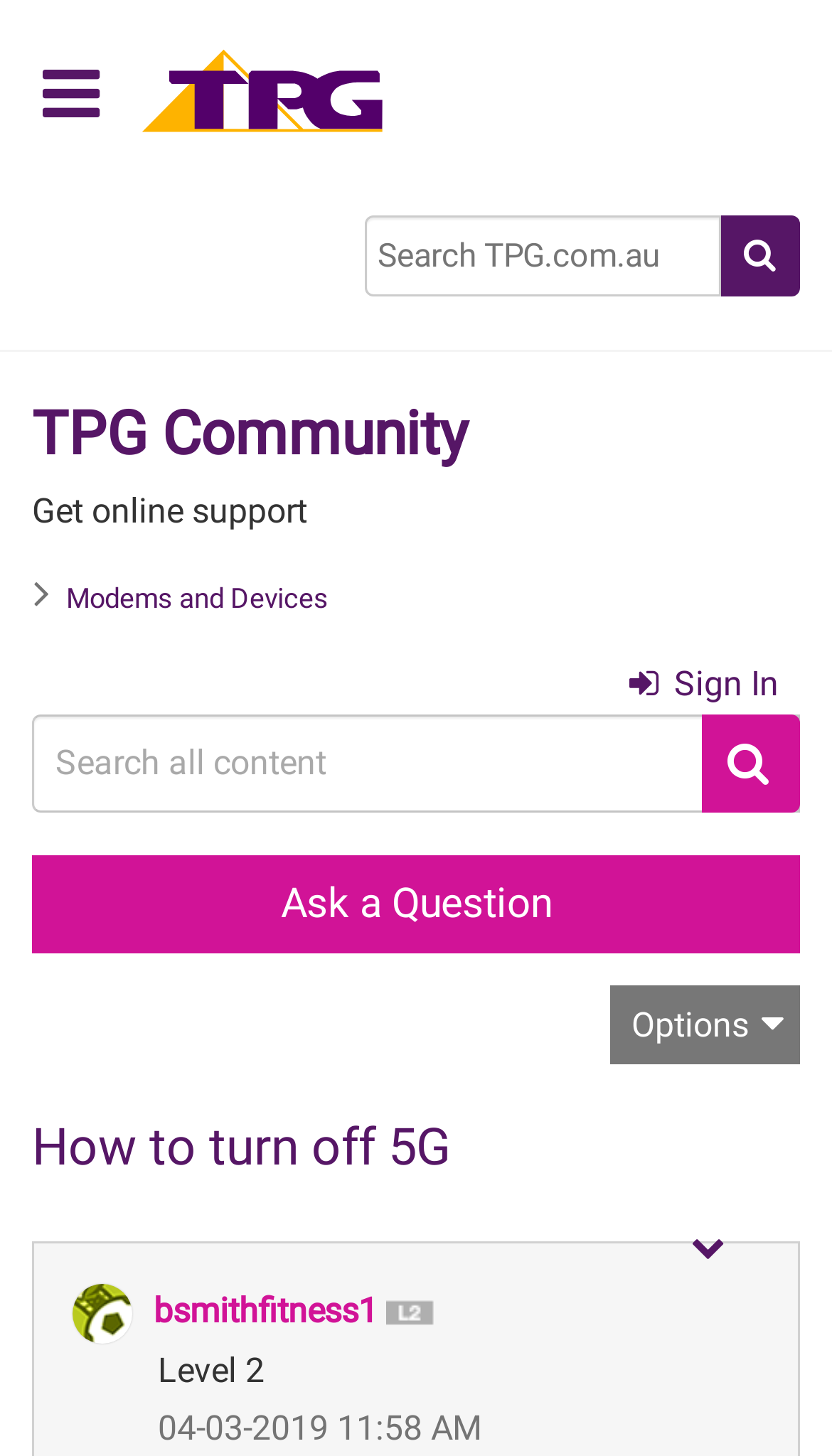Can you determine the bounding box coordinates of the area that needs to be clicked to fulfill the following instruction: "Go to home page"?

[0.162, 0.056, 0.469, 0.084]